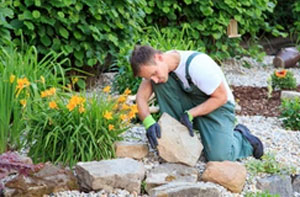Based on the image, provide a detailed response to the question:
What is the purpose of landscaping efforts in the image?

The caption highlights the importance of careful planning and execution in landscaping efforts, which can transform a garden into an ideal haven, whether for social gatherings or a personal retreat, suggesting that the purpose of landscaping efforts is to create a beautiful and functional outdoor space.